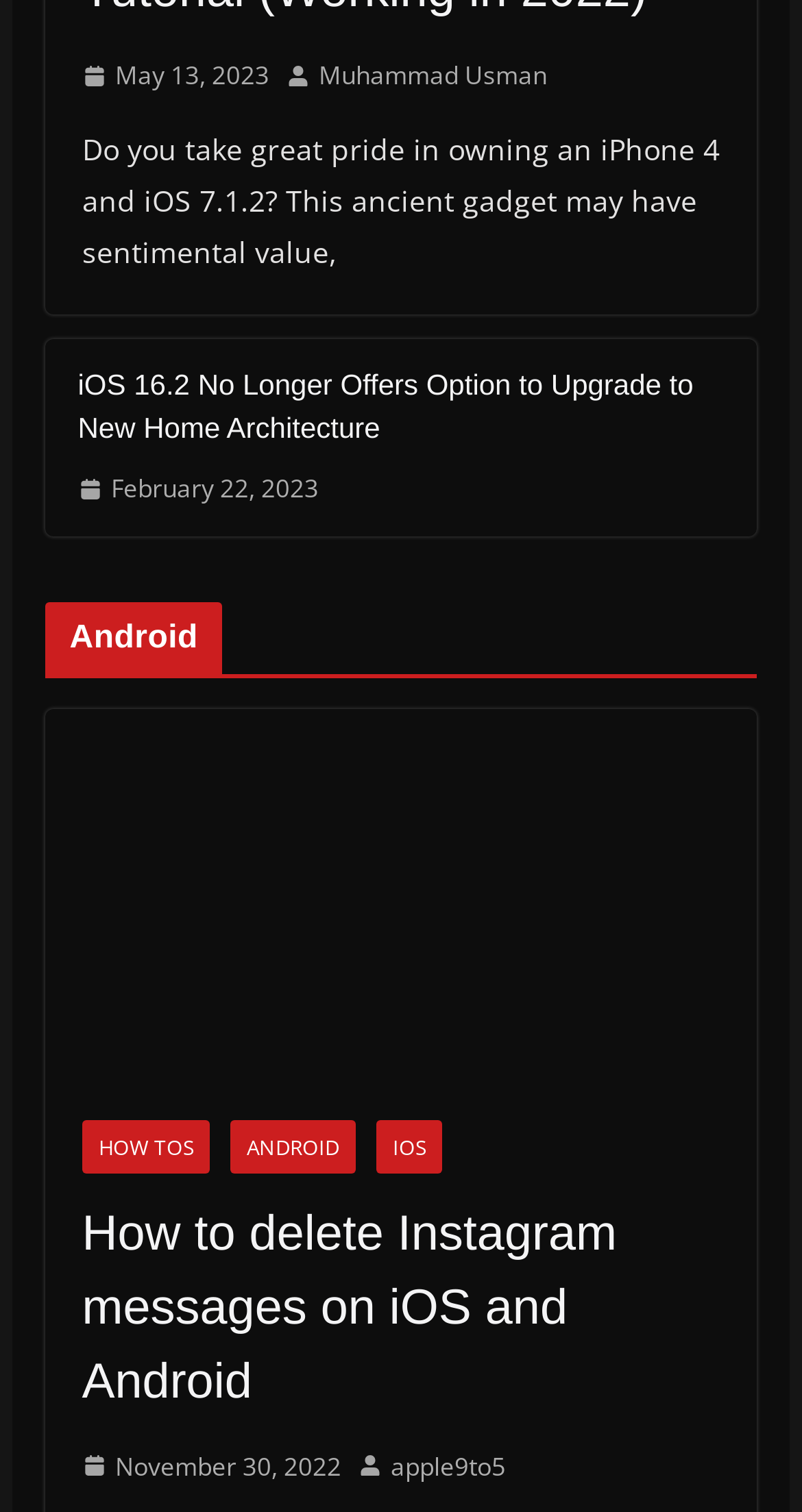Find the bounding box coordinates of the clickable area required to complete the following action: "Check 'VEGAN SLICE'".

None